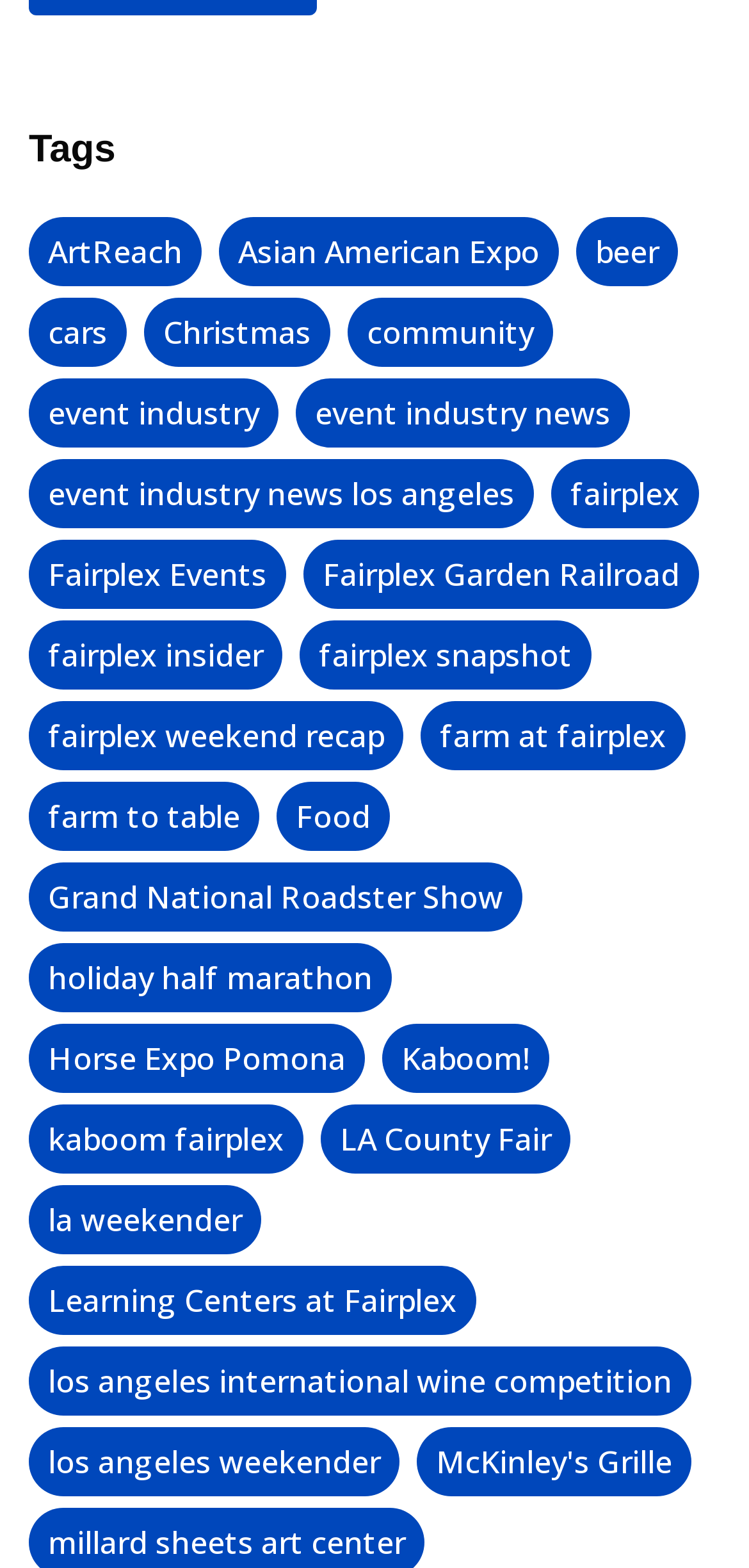Determine the bounding box coordinates of the target area to click to execute the following instruction: "View the 'Fairplex Events' page."

[0.038, 0.345, 0.382, 0.389]